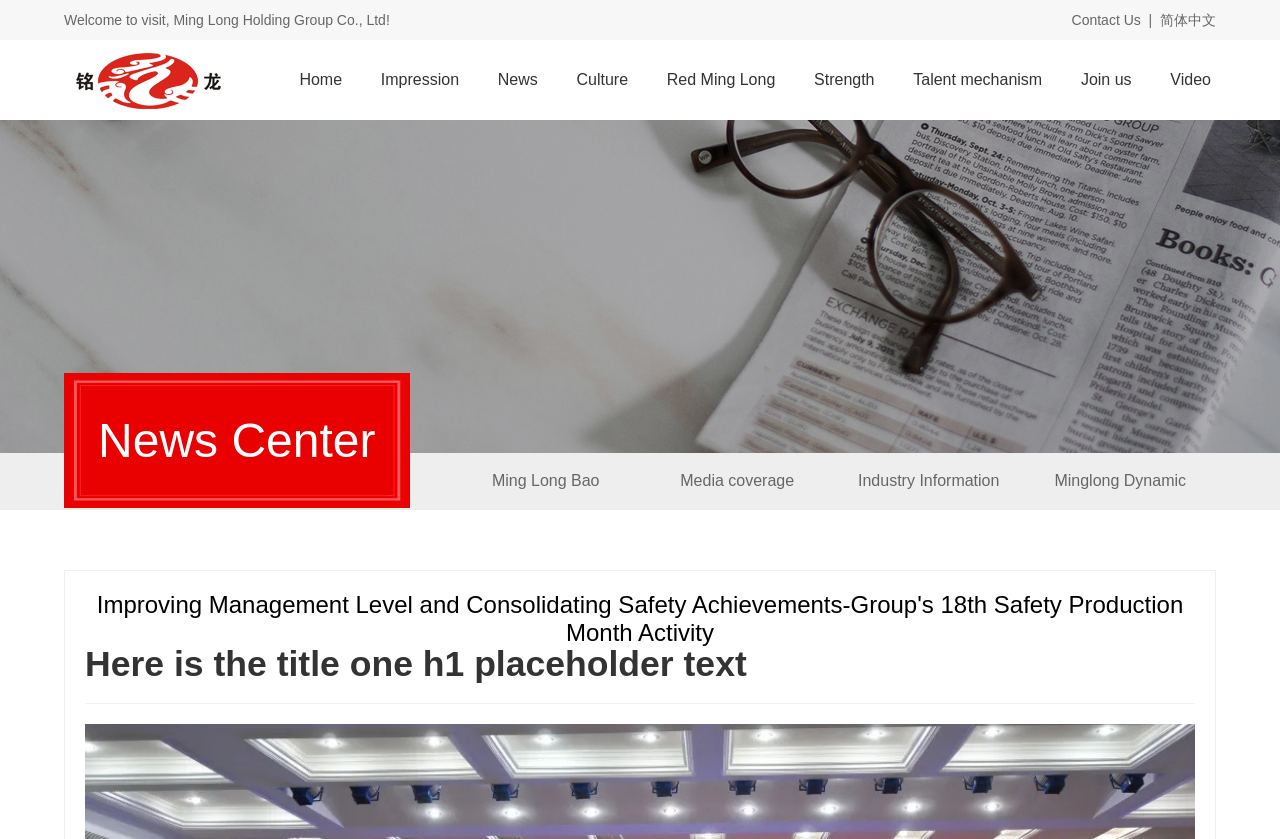Locate the bounding box coordinates of the clickable element to fulfill the following instruction: "Read News". Provide the coordinates as four float numbers between 0 and 1 in the format [left, top, right, bottom].

[0.389, 0.072, 0.42, 0.119]